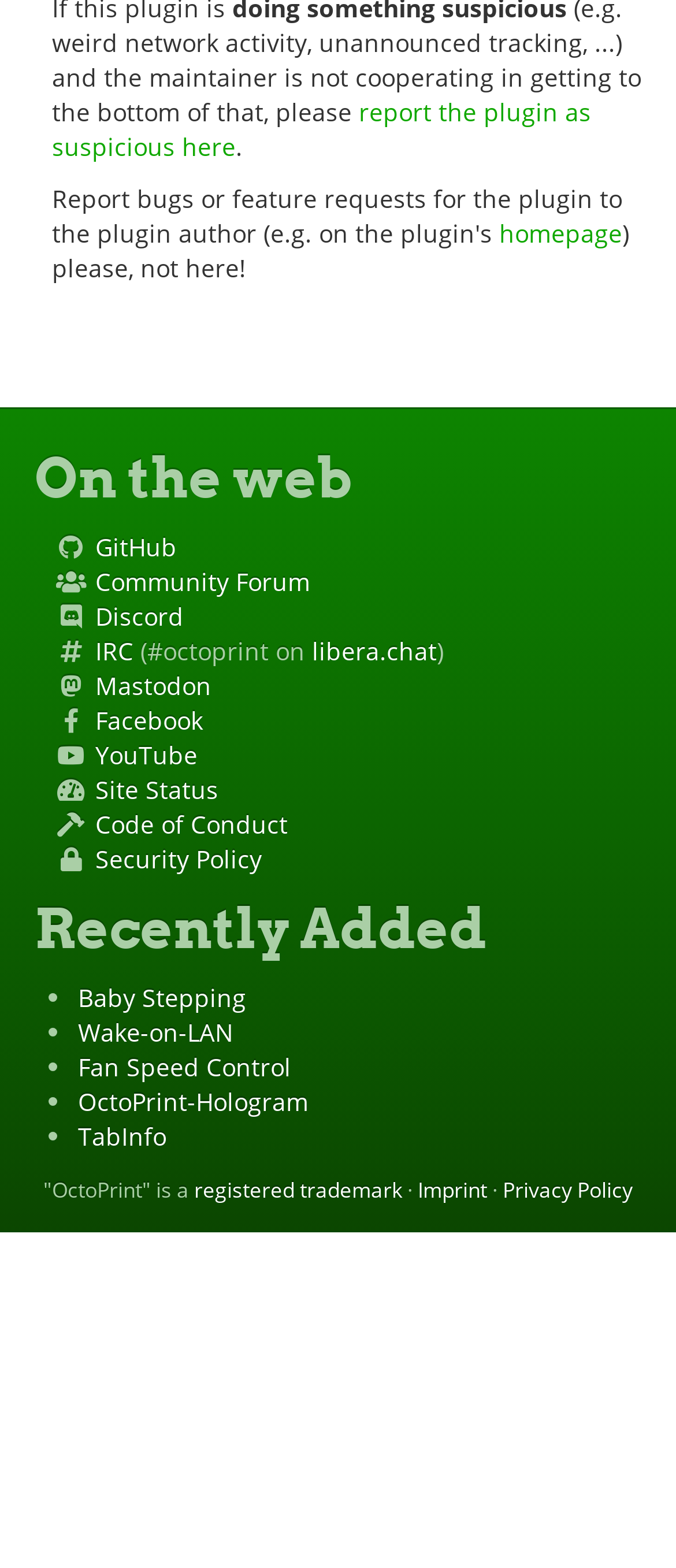Please pinpoint the bounding box coordinates for the region I should click to adhere to this instruction: "go to homepage".

[0.738, 0.138, 0.921, 0.159]